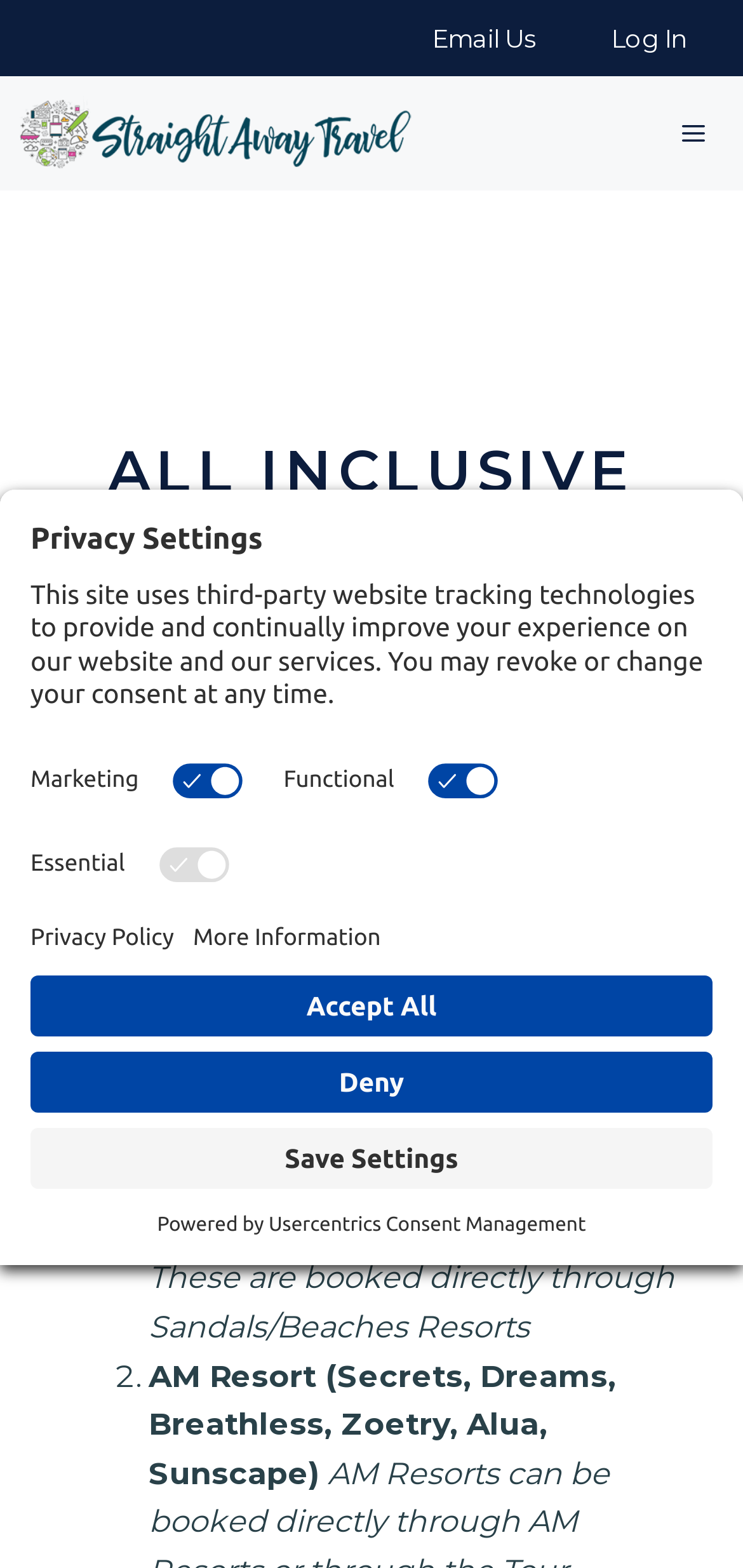Determine the bounding box for the UI element that matches this description: "Email Us".

[0.531, 0.0, 0.772, 0.049]